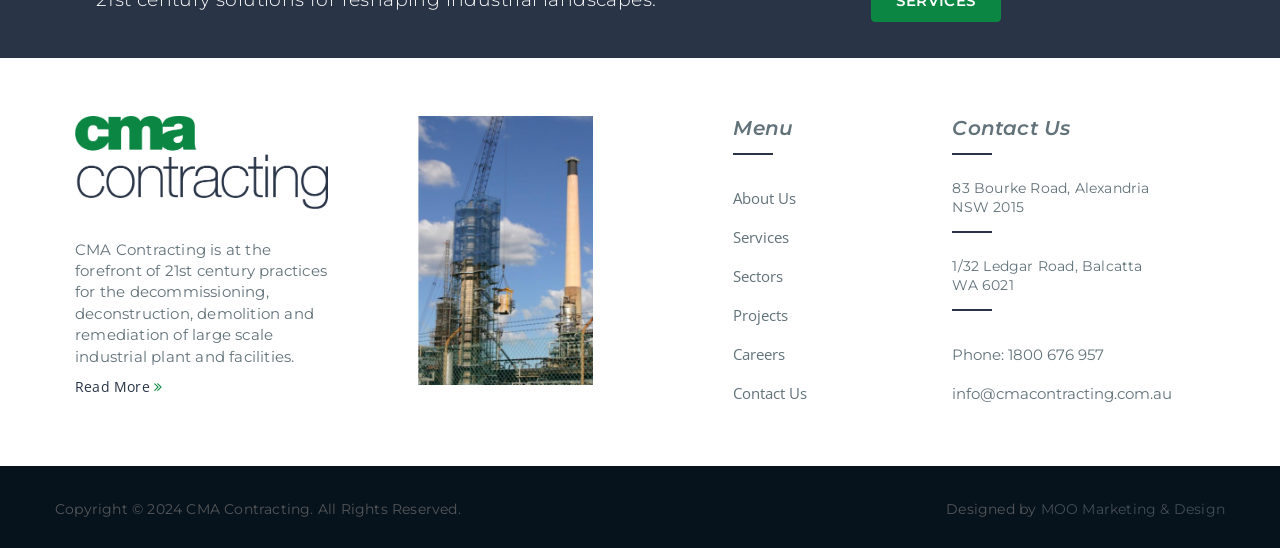Please identify the bounding box coordinates of the element that needs to be clicked to perform the following instruction: "Go to 'About Us' page".

[0.573, 0.335, 0.622, 0.372]